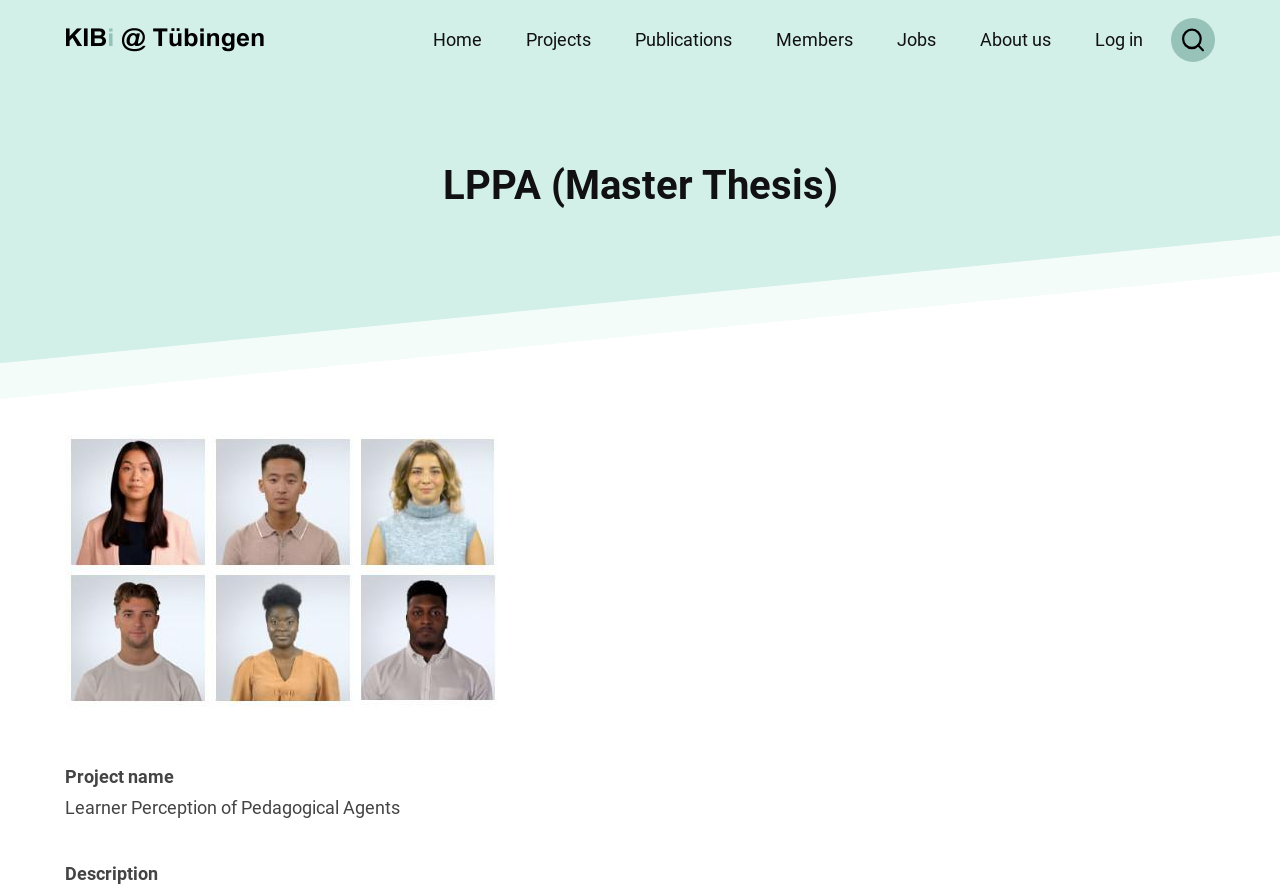Provide a brief response in the form of a single word or phrase:
How many images are there on the webpage?

2